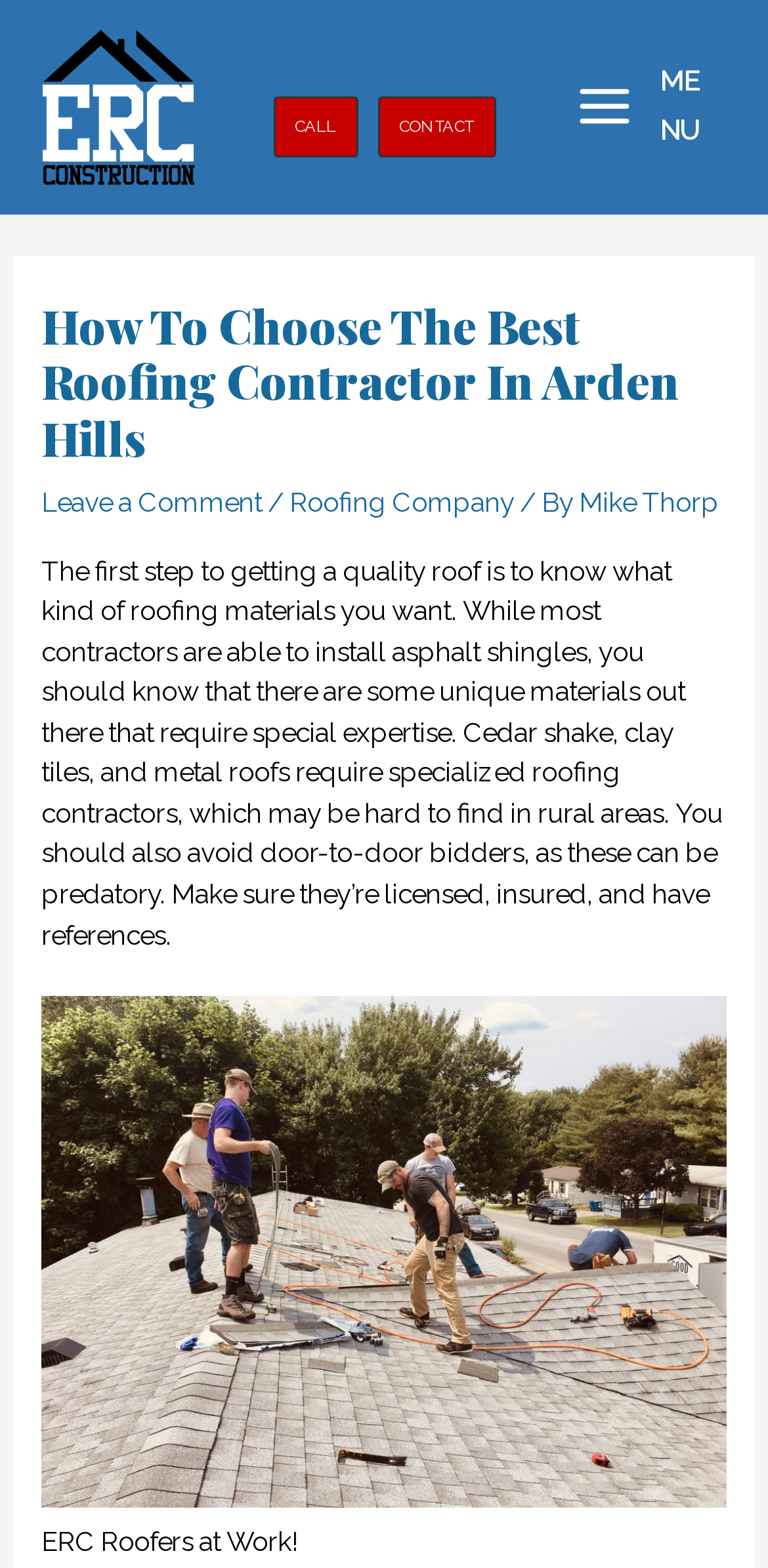Generate a comprehensive description of the contents of the webpage.

This webpage is about a roofing company in Arden Hills, emphasizing premium products and great pricing. At the top left, there is a link to an unknown destination. Below it, there is a header widget with two links, "CALL" and "CONTACT", positioned side by side. To the right of these links, there is a main menu button labeled "MENU".

Below the header section, there is a large header that spans the entire width of the page, containing the title "How To Choose The Best Roofing Contractor In Arden Hills". Below this title, there are three links: "Leave a Comment", "Roofing Company", and "Mike Thorp", separated by forward slashes. 

The main content of the page is a block of text that discusses the importance of choosing the right roofing materials and contractors. It advises readers to avoid door-to-door bidders and to ensure that contractors are licensed, insured, and have references. This text block is positioned below the header section and spans most of the page's width.

To the right of the text block, there is a figure with a caption "ERC Roofers at Work!". The figure likely contains an image, but its description is not provided. The caption is positioned at the bottom of the figure.